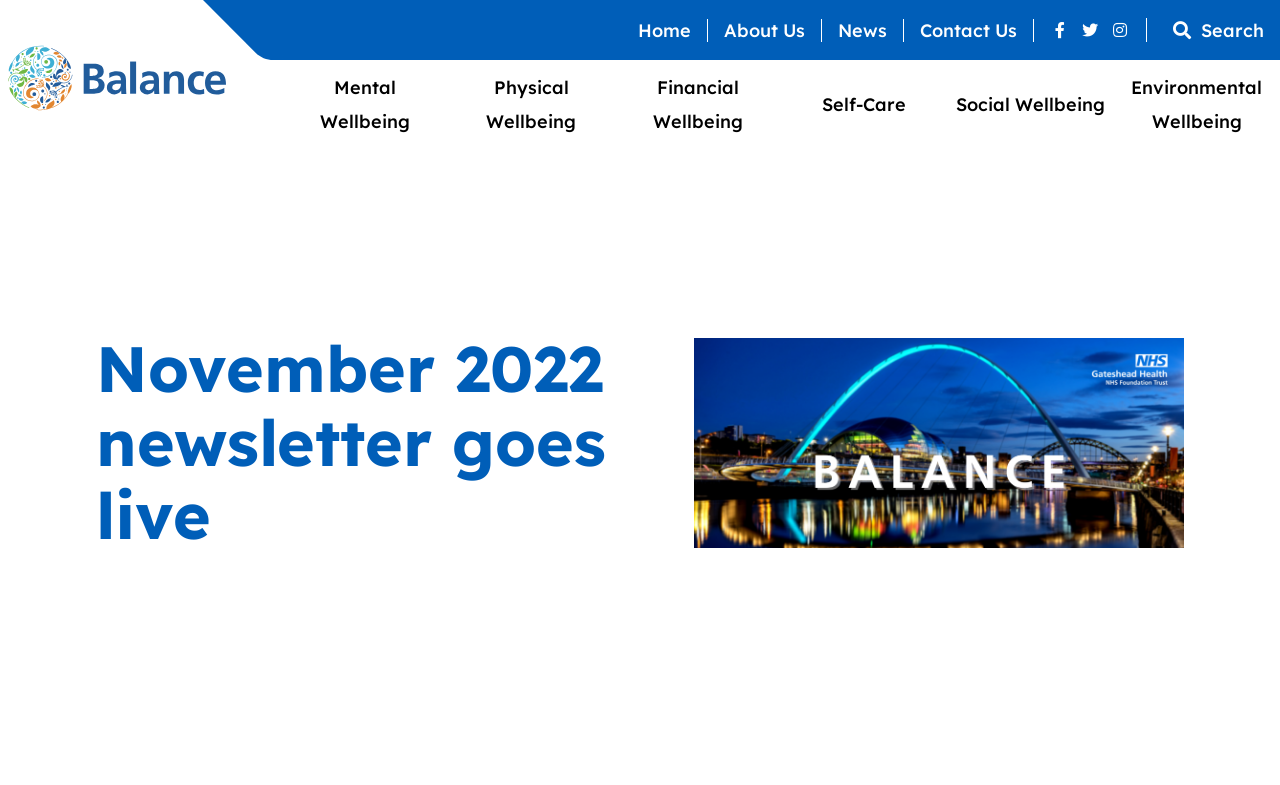Give a one-word or short phrase answer to this question: 
How many wellbeing categories are listed?

6